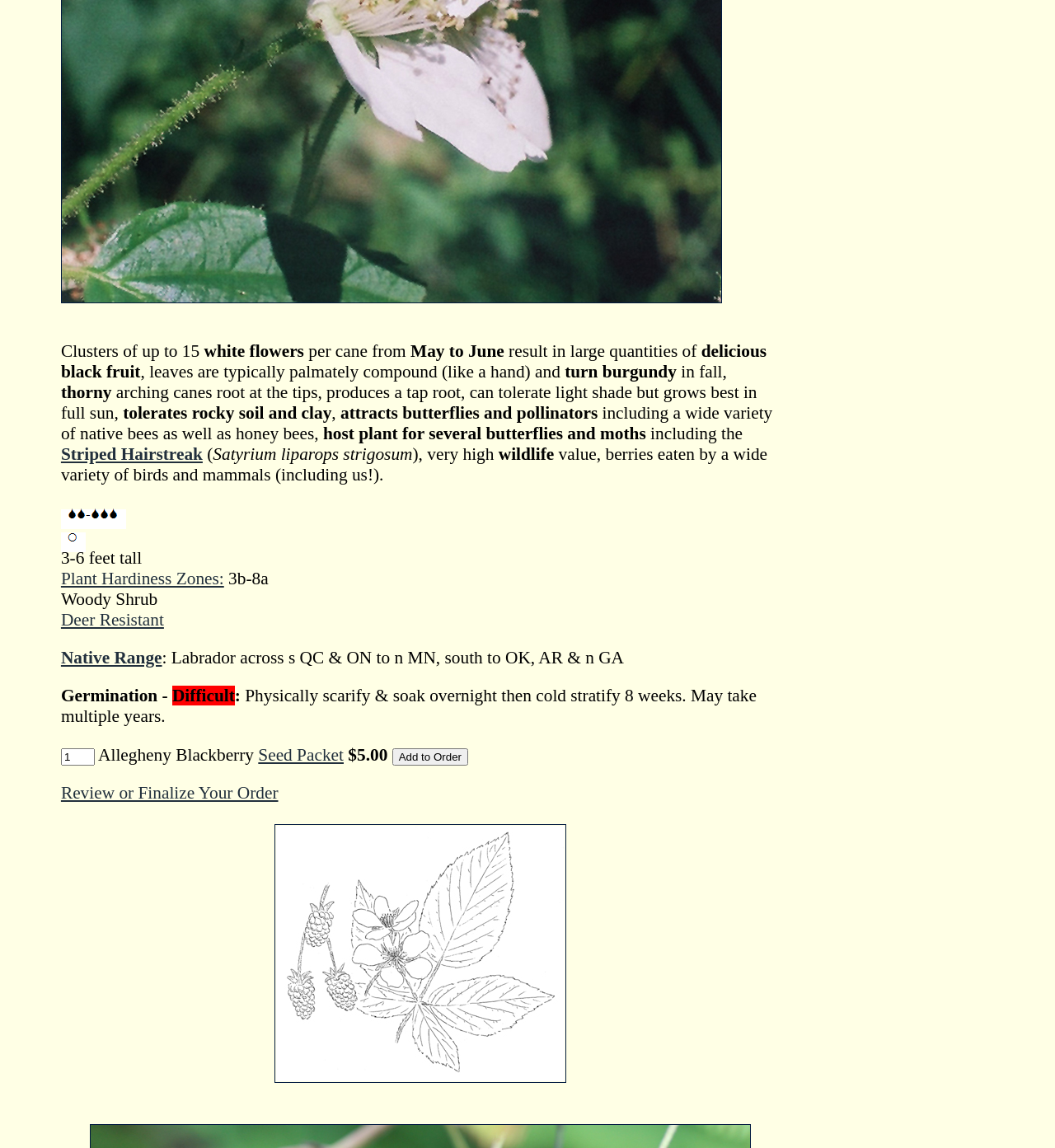Determine the bounding box coordinates for the UI element with the following description: "Cute & Funny". The coordinates should be four float numbers between 0 and 1, represented as [left, top, right, bottom].

None